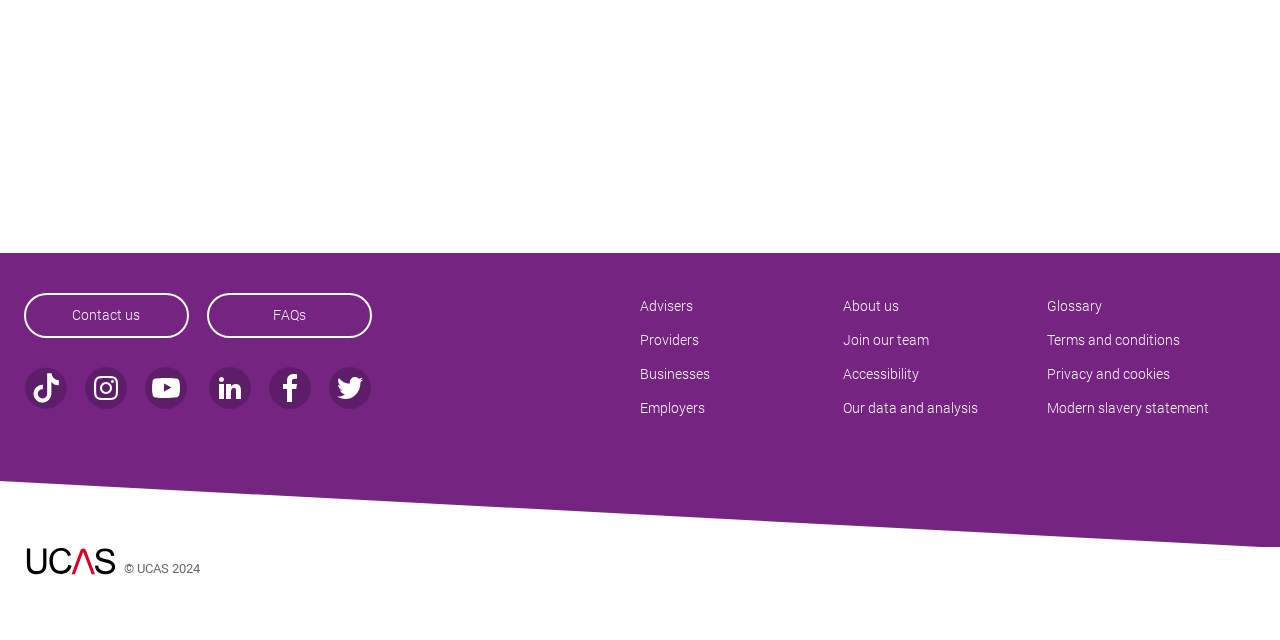Based on the element description Contact us, identify the bounding box of the UI element in the given webpage screenshot. The coordinates should be in the format (top-left x, top-left y, bottom-right x, bottom-right y) and must be between 0 and 1.

[0.019, 0.457, 0.148, 0.528]